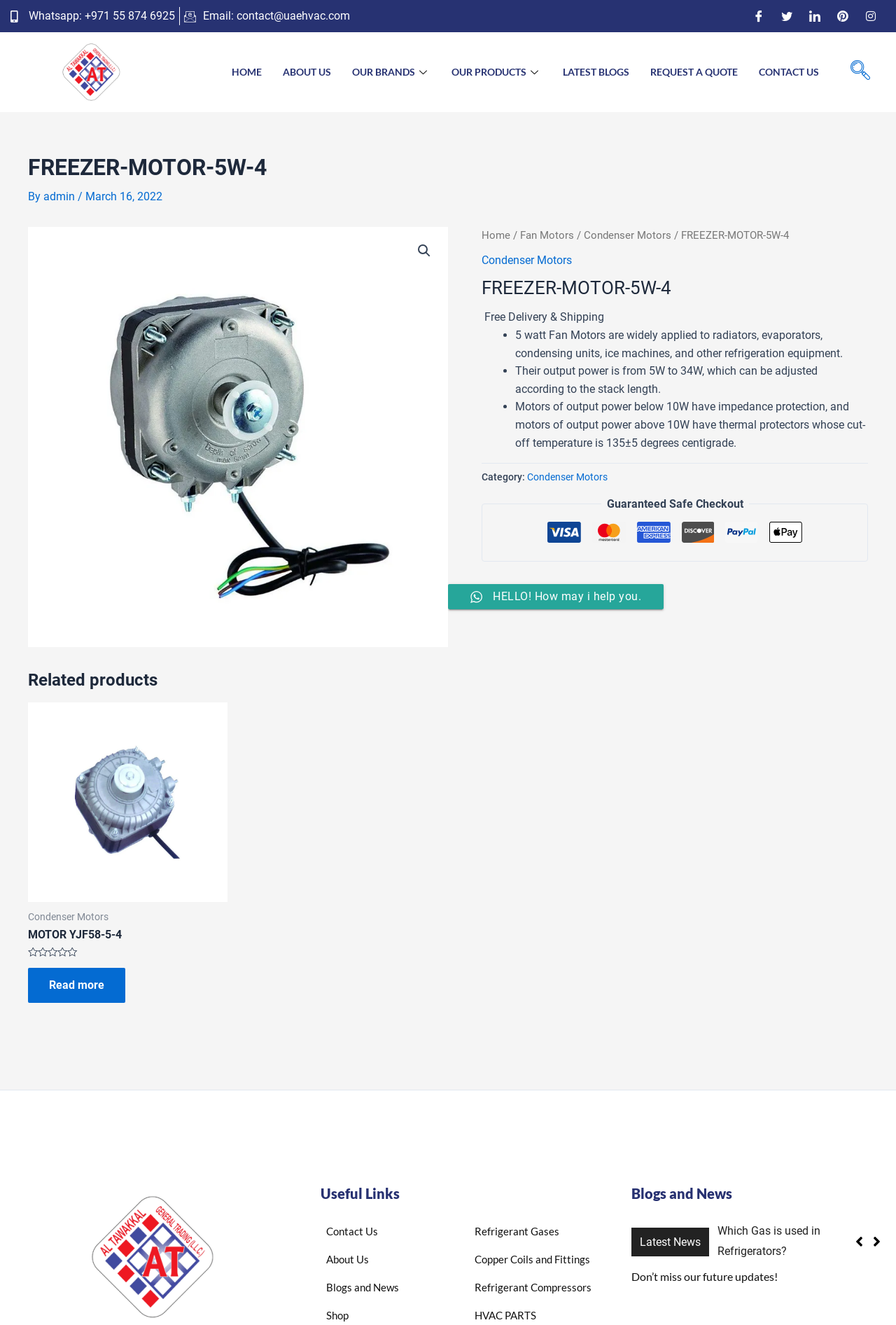Extract the bounding box coordinates for the described element: "aria-label="Twitter"". The coordinates should be represented as four float numbers between 0 and 1: [left, top, right, bottom].

[0.866, 0.004, 0.89, 0.02]